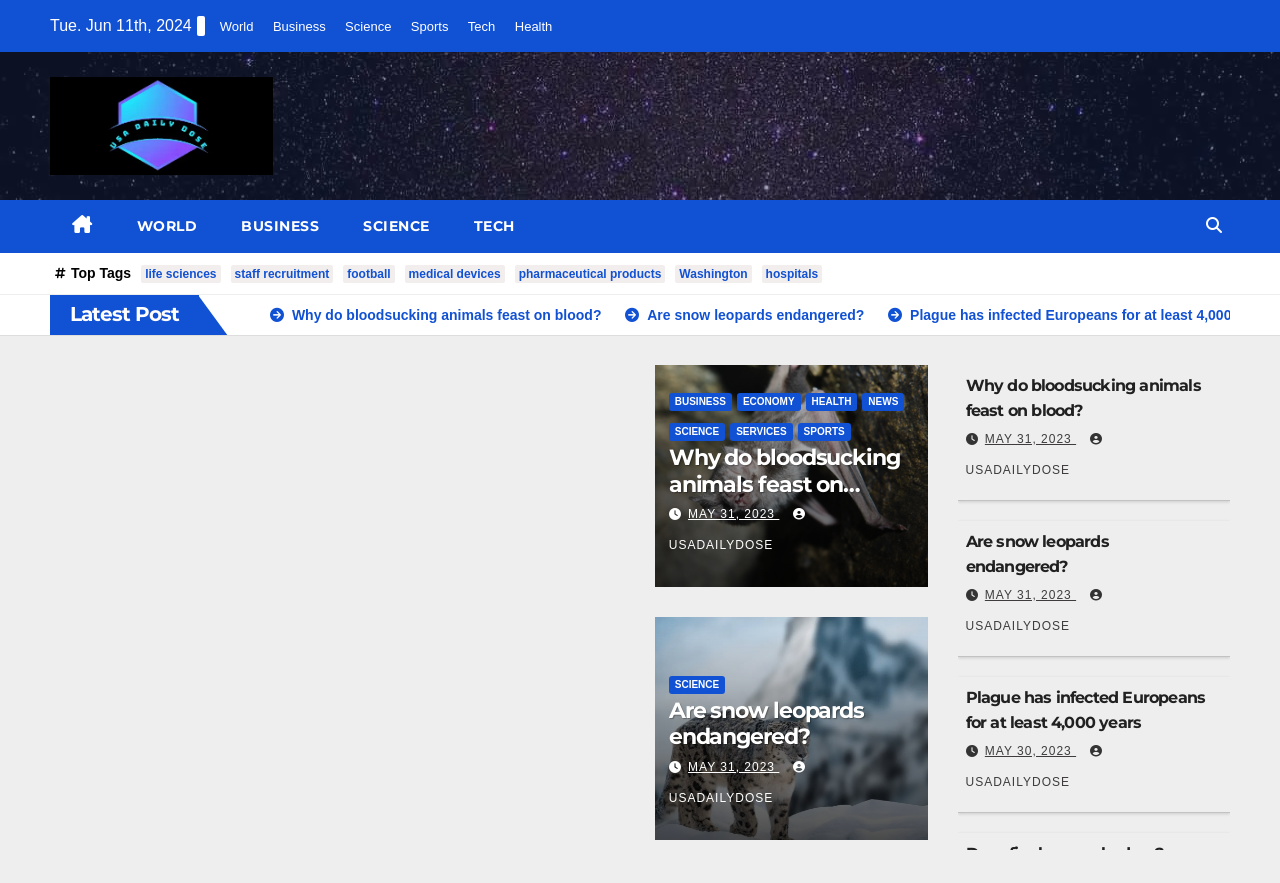Specify the bounding box coordinates of the region I need to click to perform the following instruction: "Learn about our methodology". The coordinates must be four float numbers in the range of 0 to 1, i.e., [left, top, right, bottom].

None